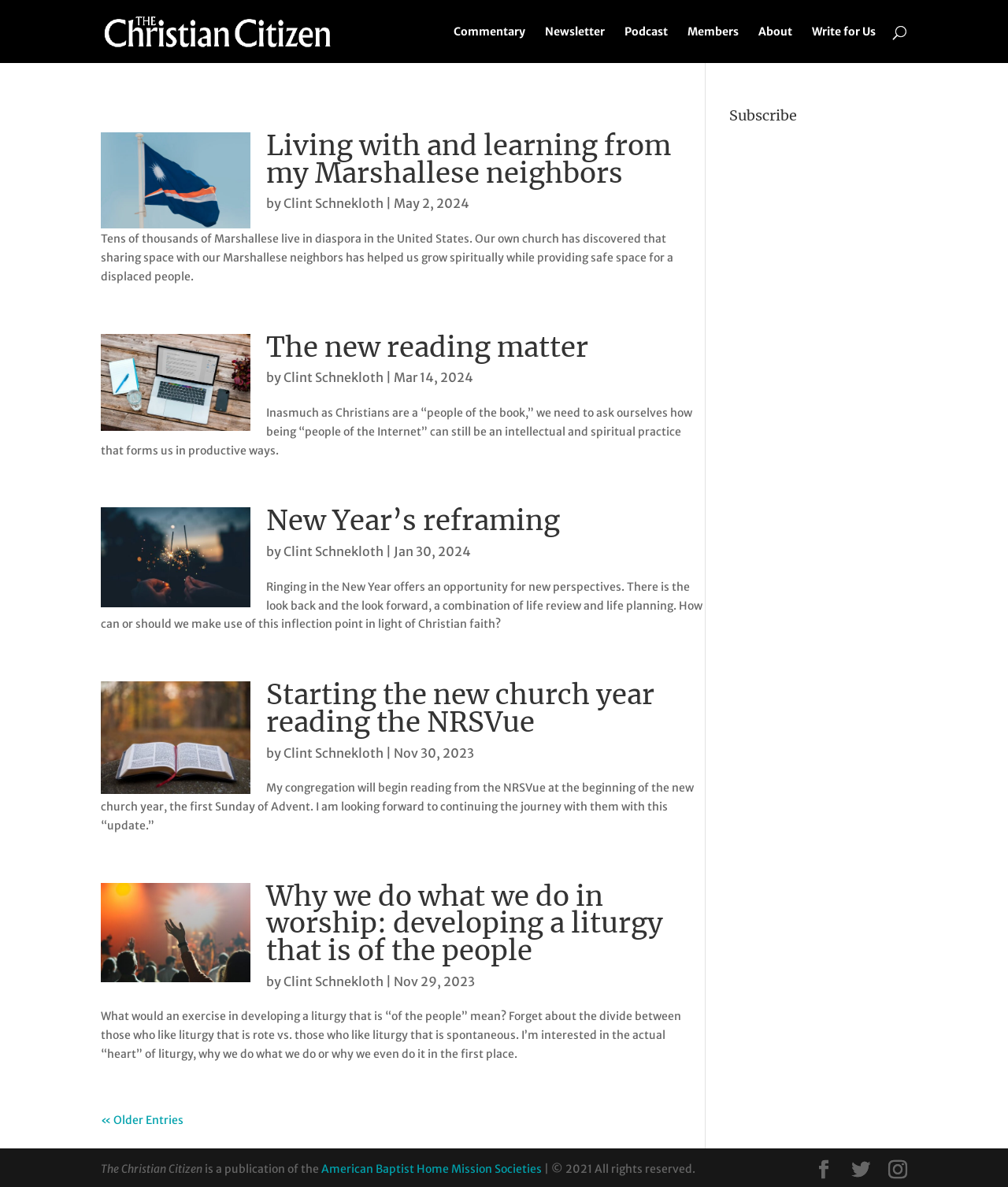Use a single word or phrase to answer the question: What is the author of the first article?

Clint Schnekloth